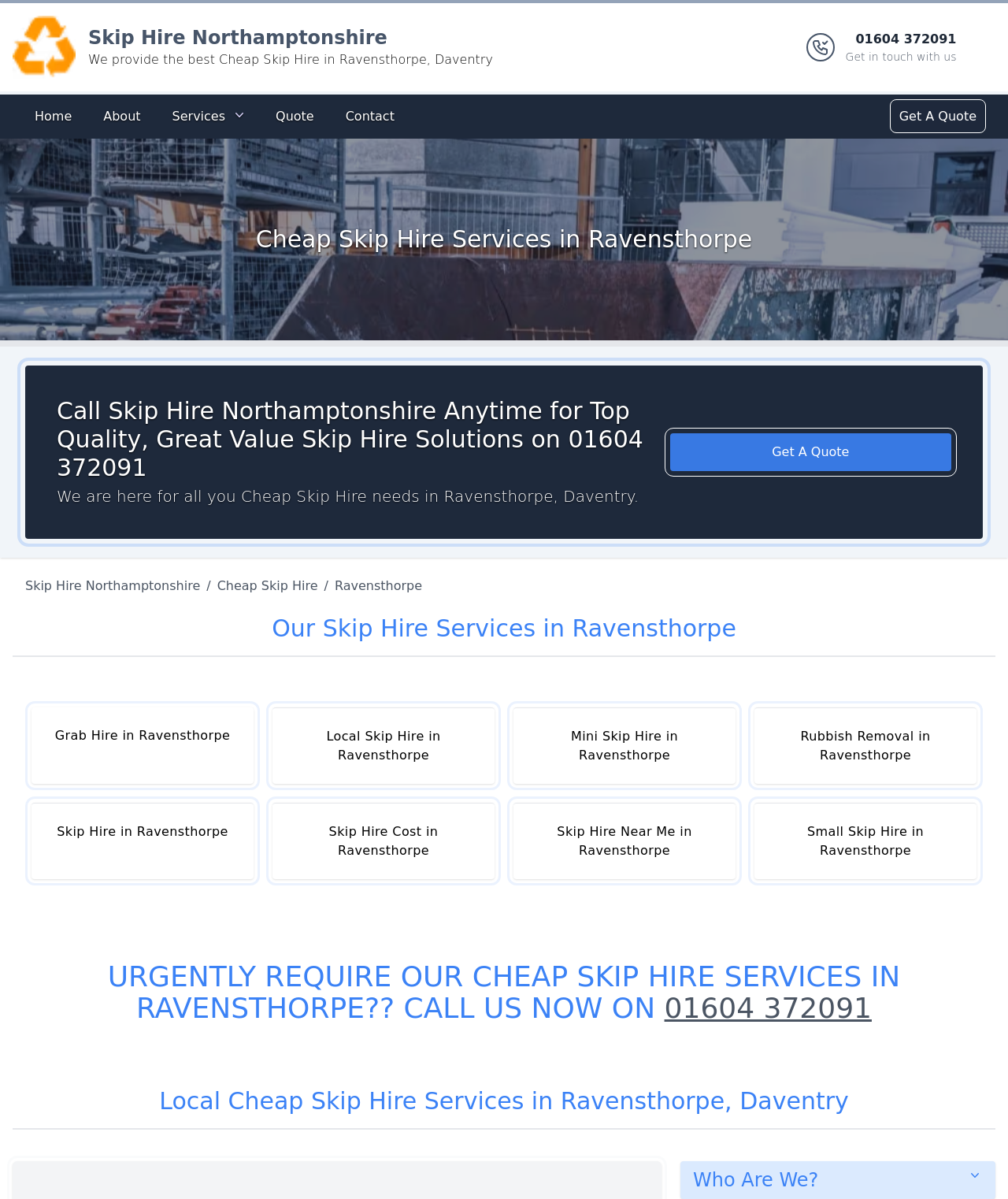Determine the bounding box coordinates of the region I should click to achieve the following instruction: "Navigate to the Services page". Ensure the bounding box coordinates are four float numbers between 0 and 1, i.e., [left, top, right, bottom].

[0.161, 0.084, 0.252, 0.11]